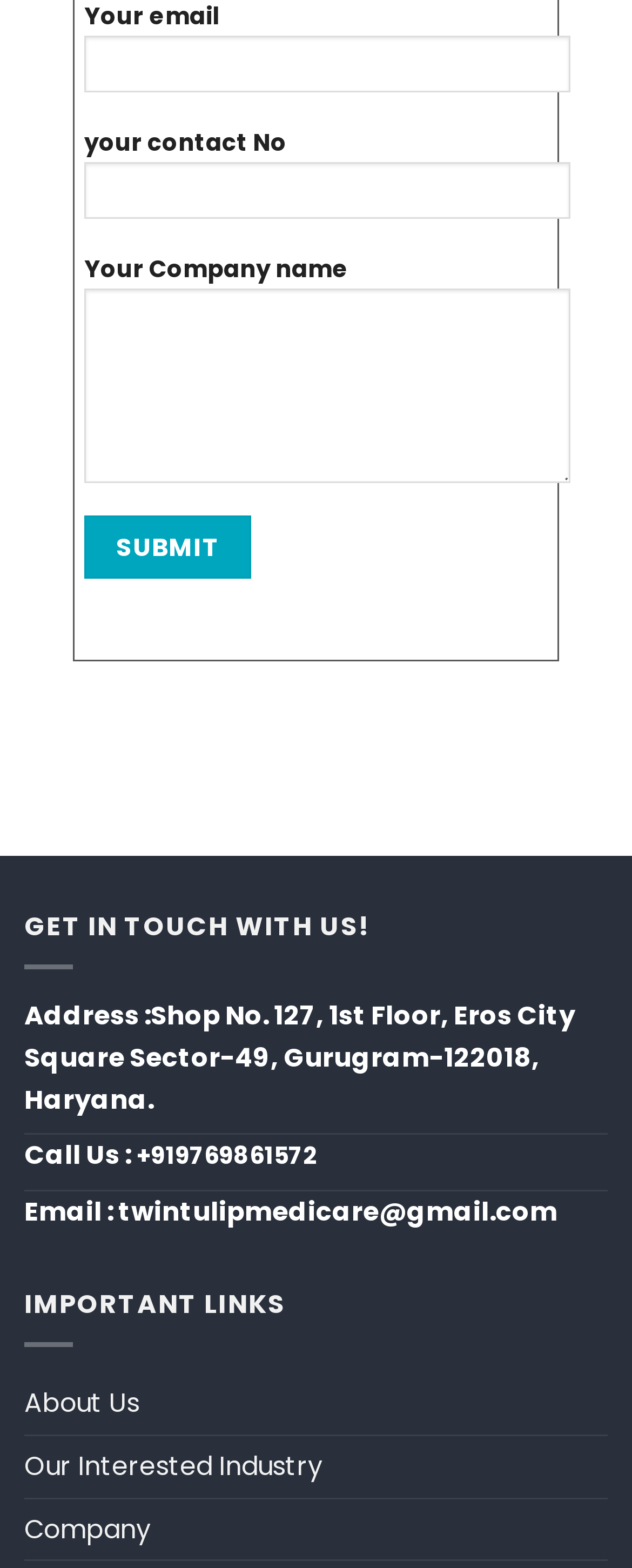Find the bounding box coordinates for the UI element that matches this description: "ABOUT / Hakkımızda".

None